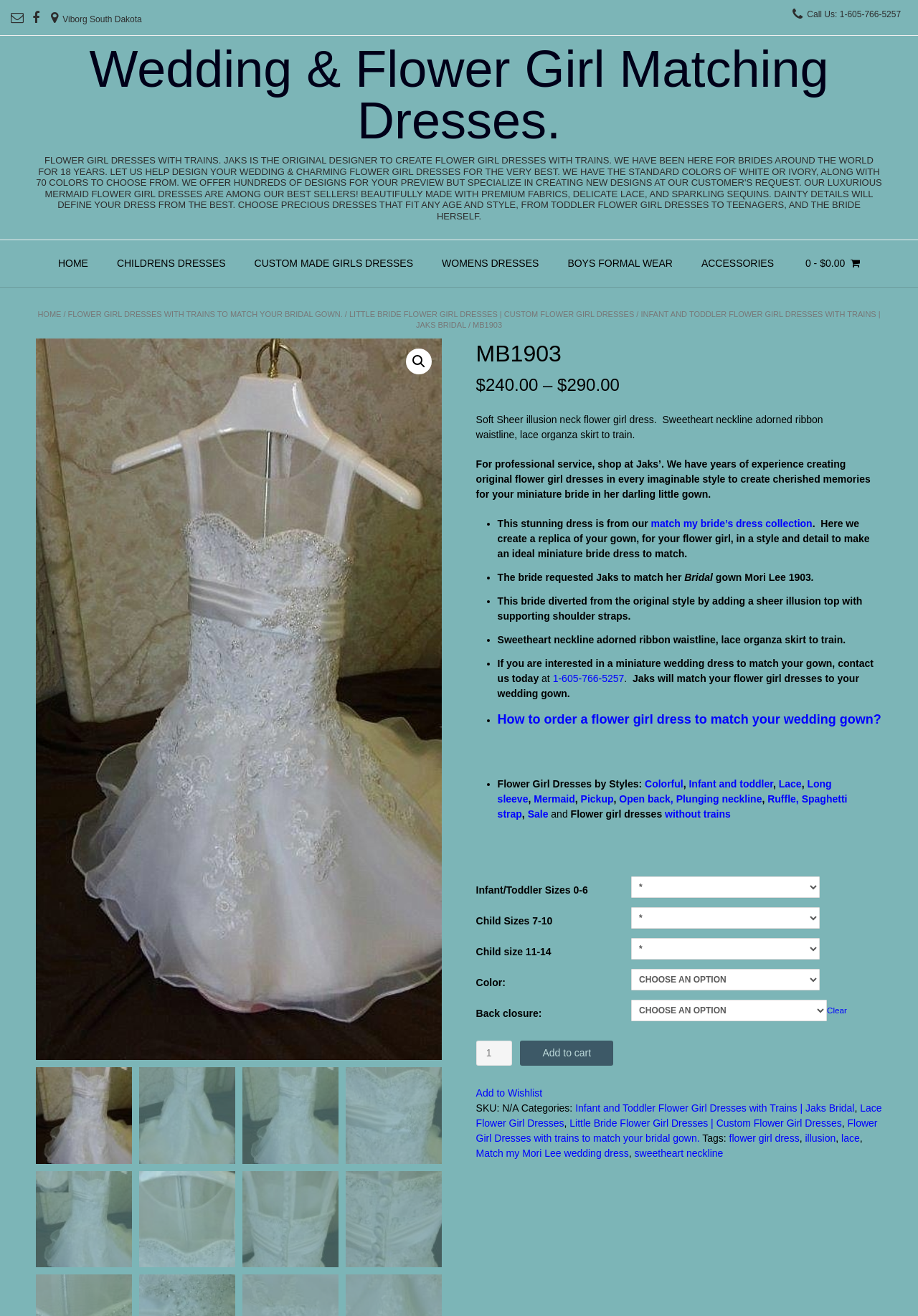Based on the element description: "0 - $0.00", identify the bounding box coordinates for this UI element. The coordinates must be four float numbers between 0 and 1, listed as [left, top, right, bottom].

[0.862, 0.182, 0.952, 0.218]